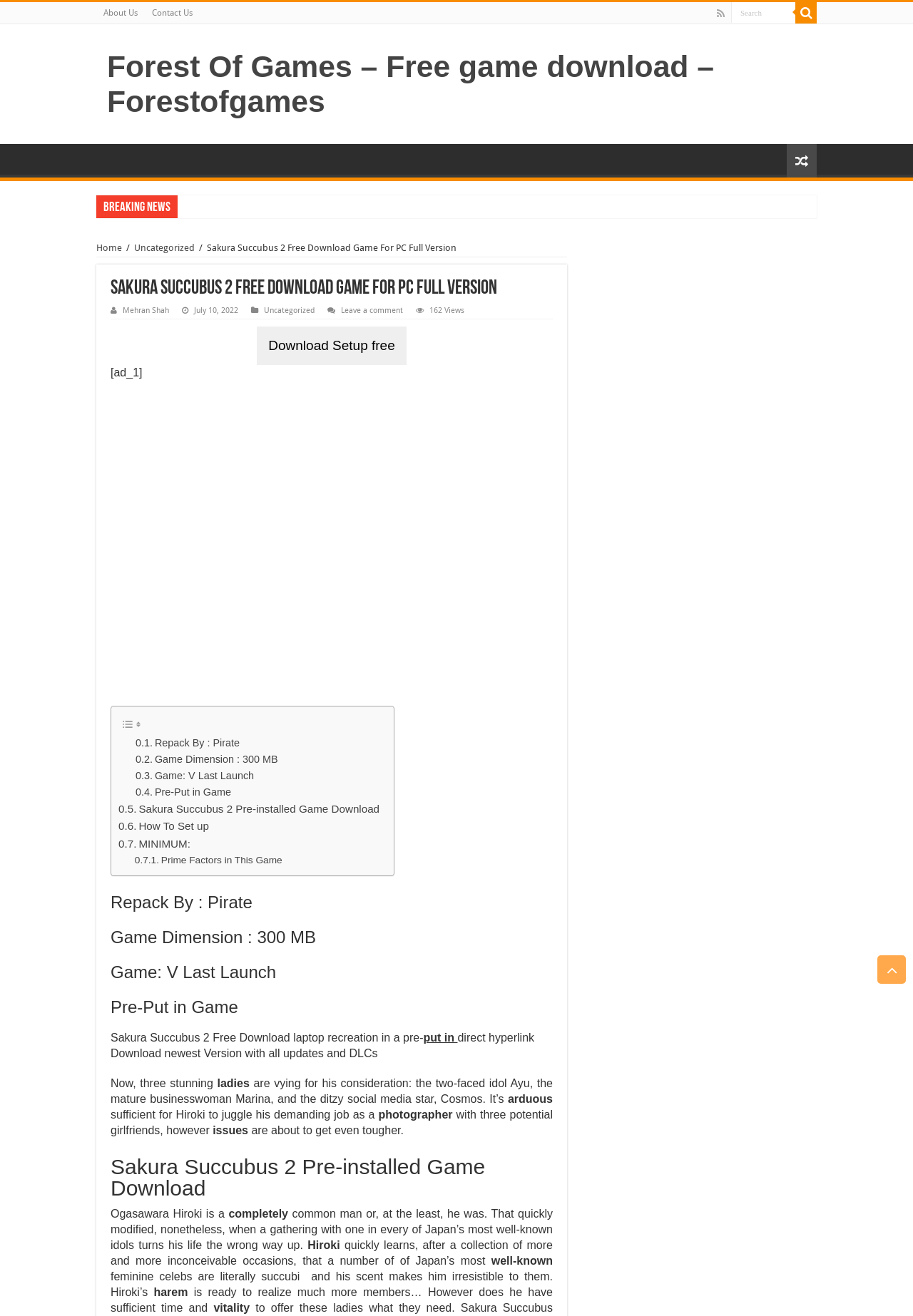What is the text of the first link on the webpage?
Answer with a single word or phrase, using the screenshot for reference.

About Us